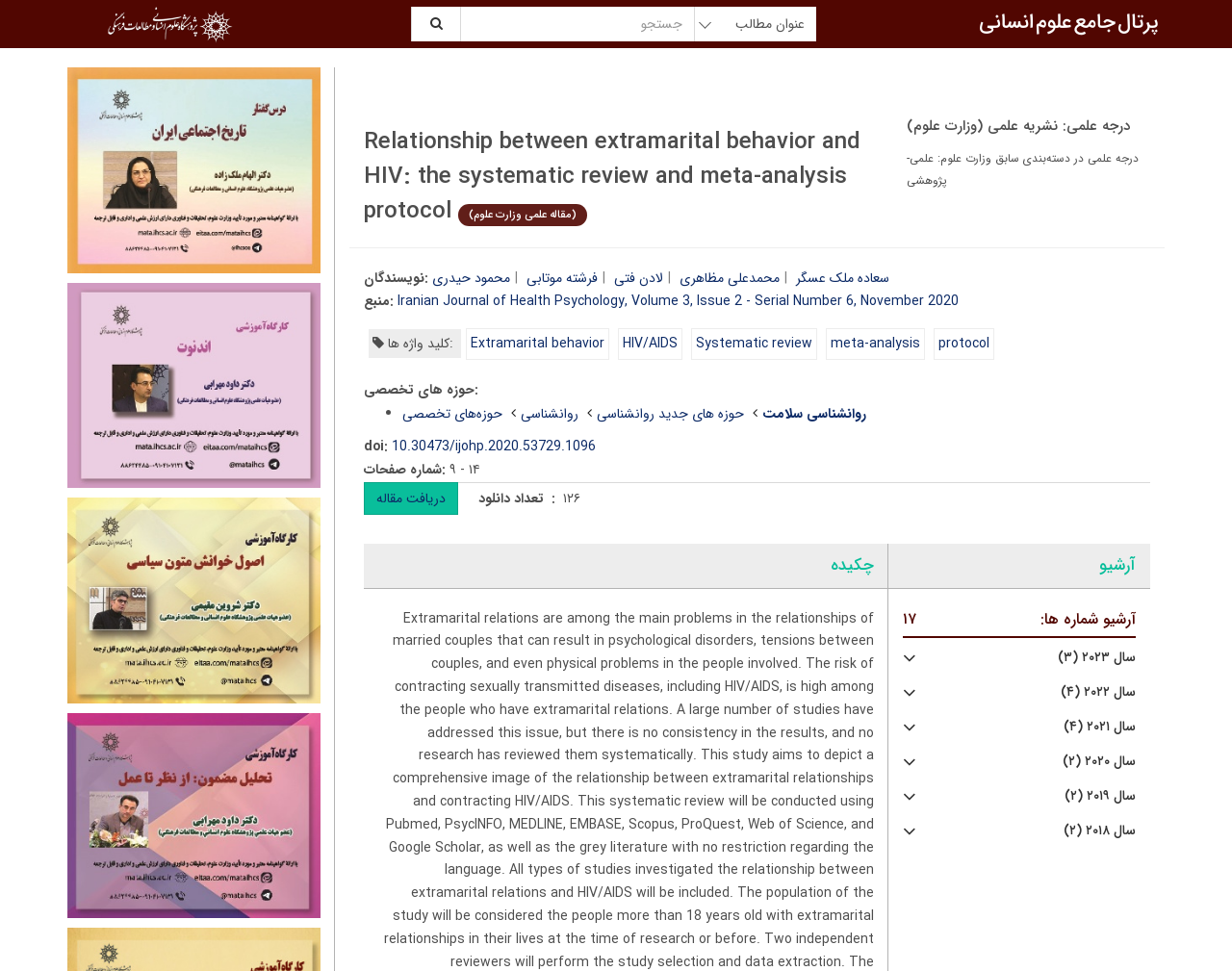Identify the bounding box for the described UI element: "روانشناسی".

[0.411, 0.414, 0.469, 0.439]